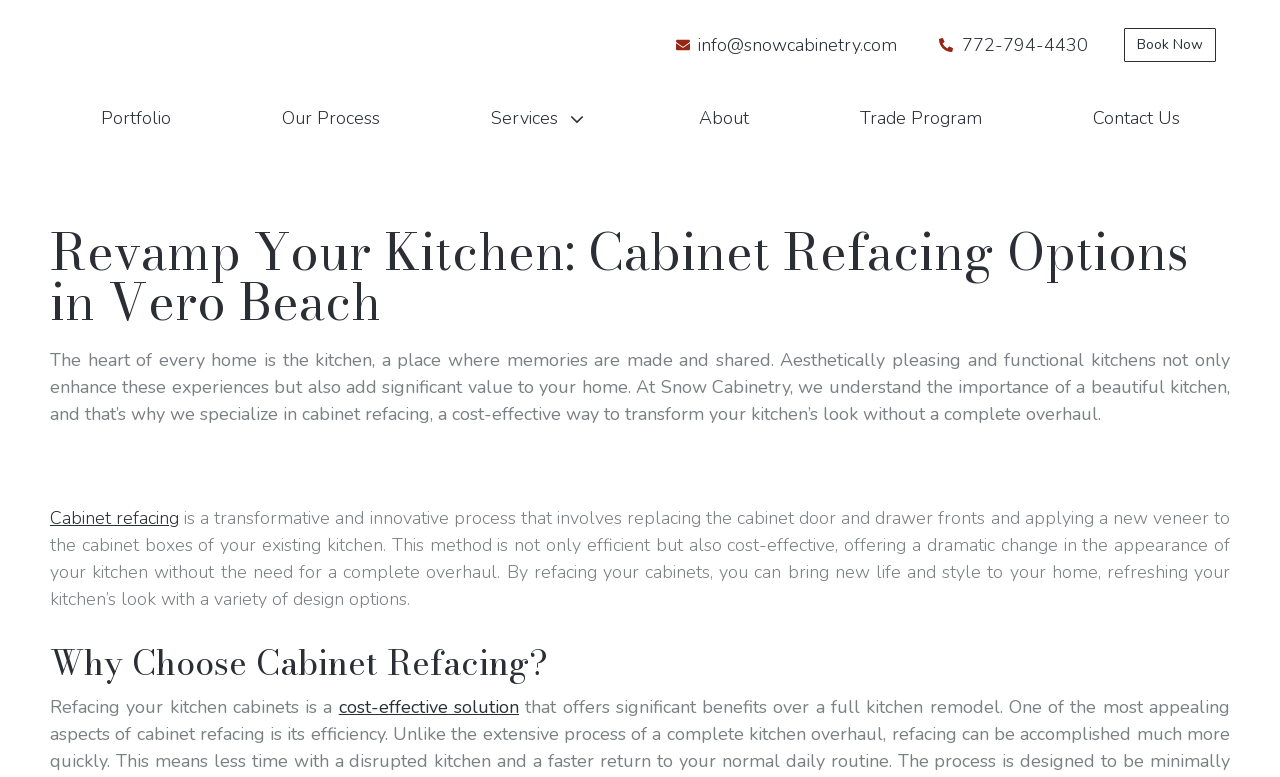Use one word or a short phrase to answer the question provided: 
What is the importance of a beautiful kitchen?

Adds significant value to home